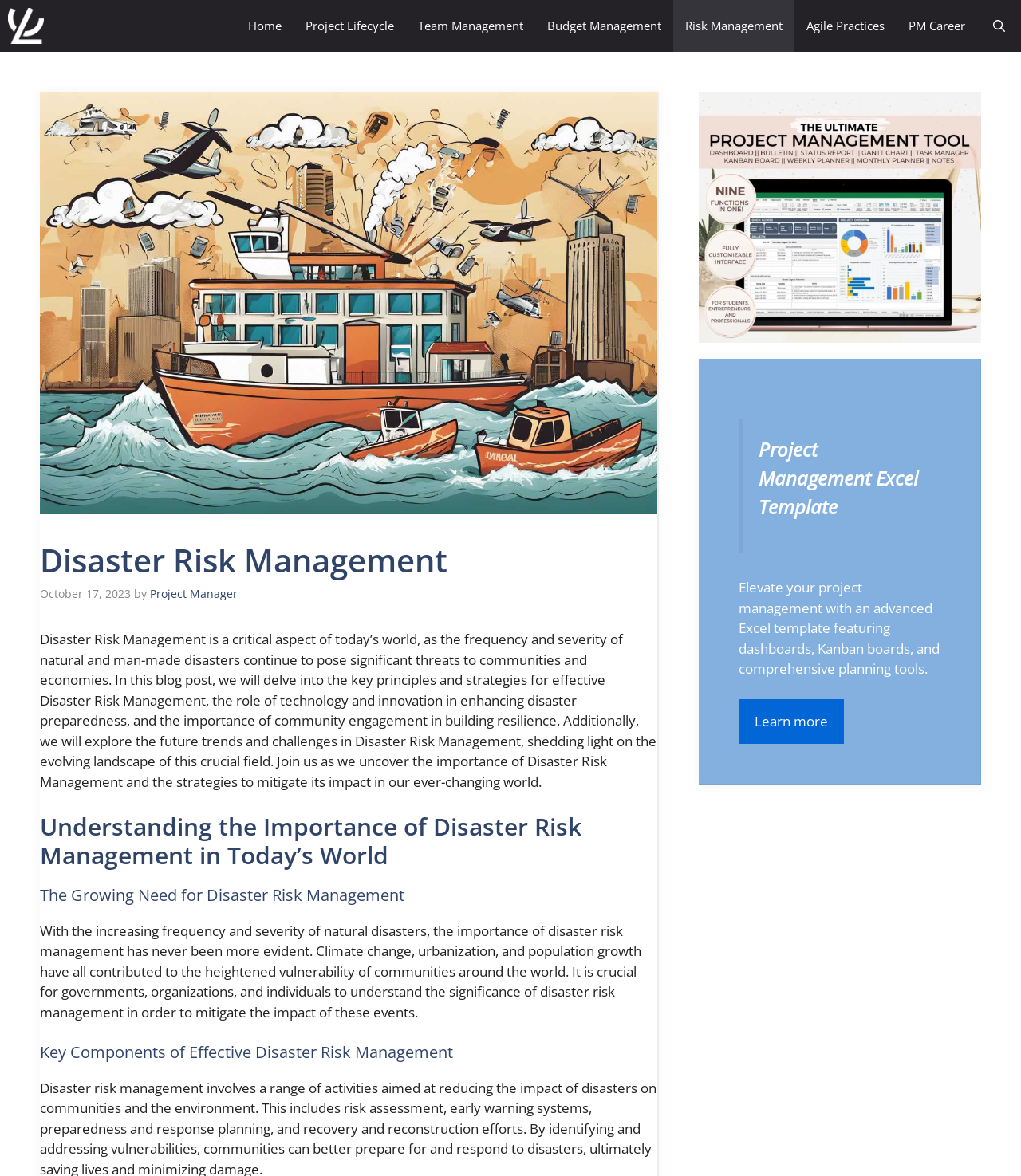Look at the image and give a detailed response to the following question: What is the importance of community engagement in Disaster Risk Management?

The importance of community engagement in Disaster Risk Management is to build resilience, as stated in the webpage content, which highlights the need for community engagement in building resilience against disasters.